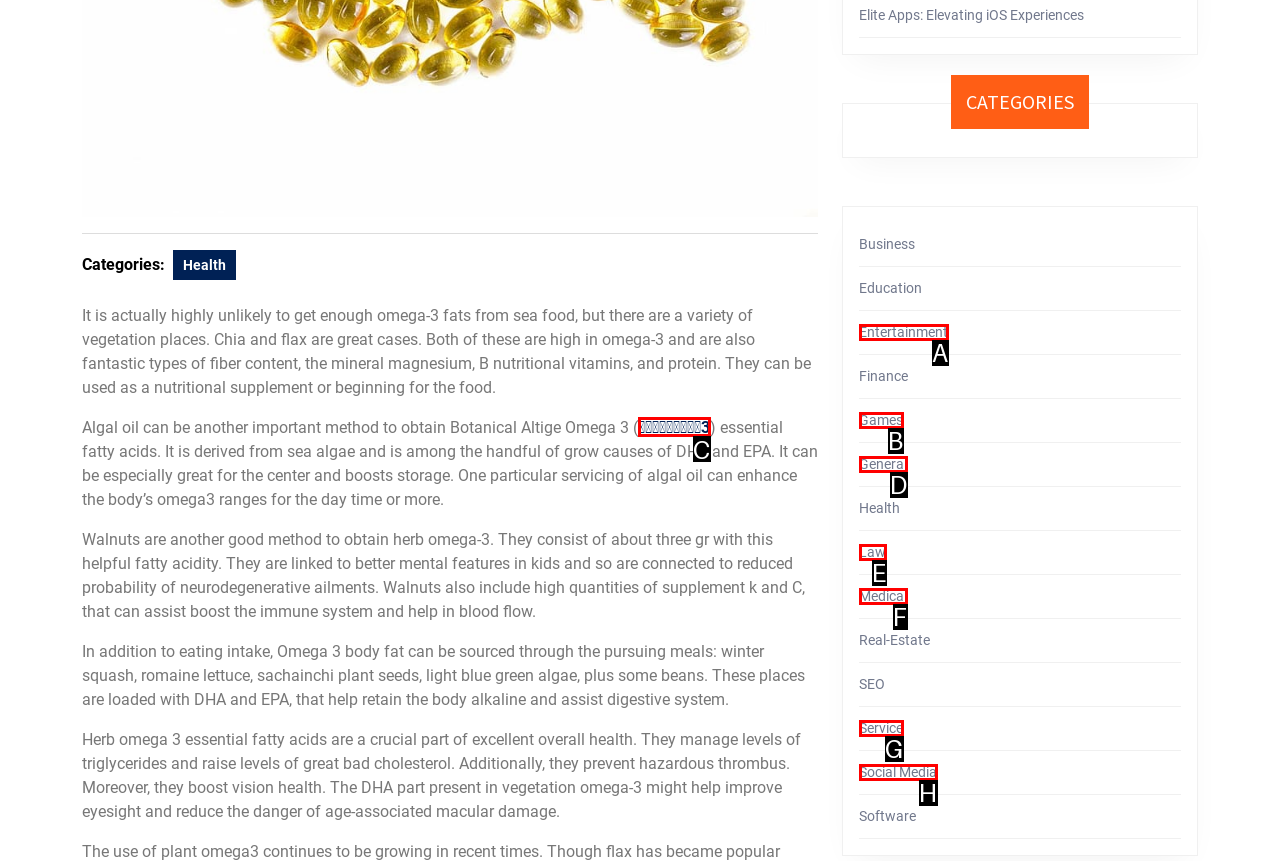Determine which HTML element best suits the description: Social Media. Reply with the letter of the matching option.

H